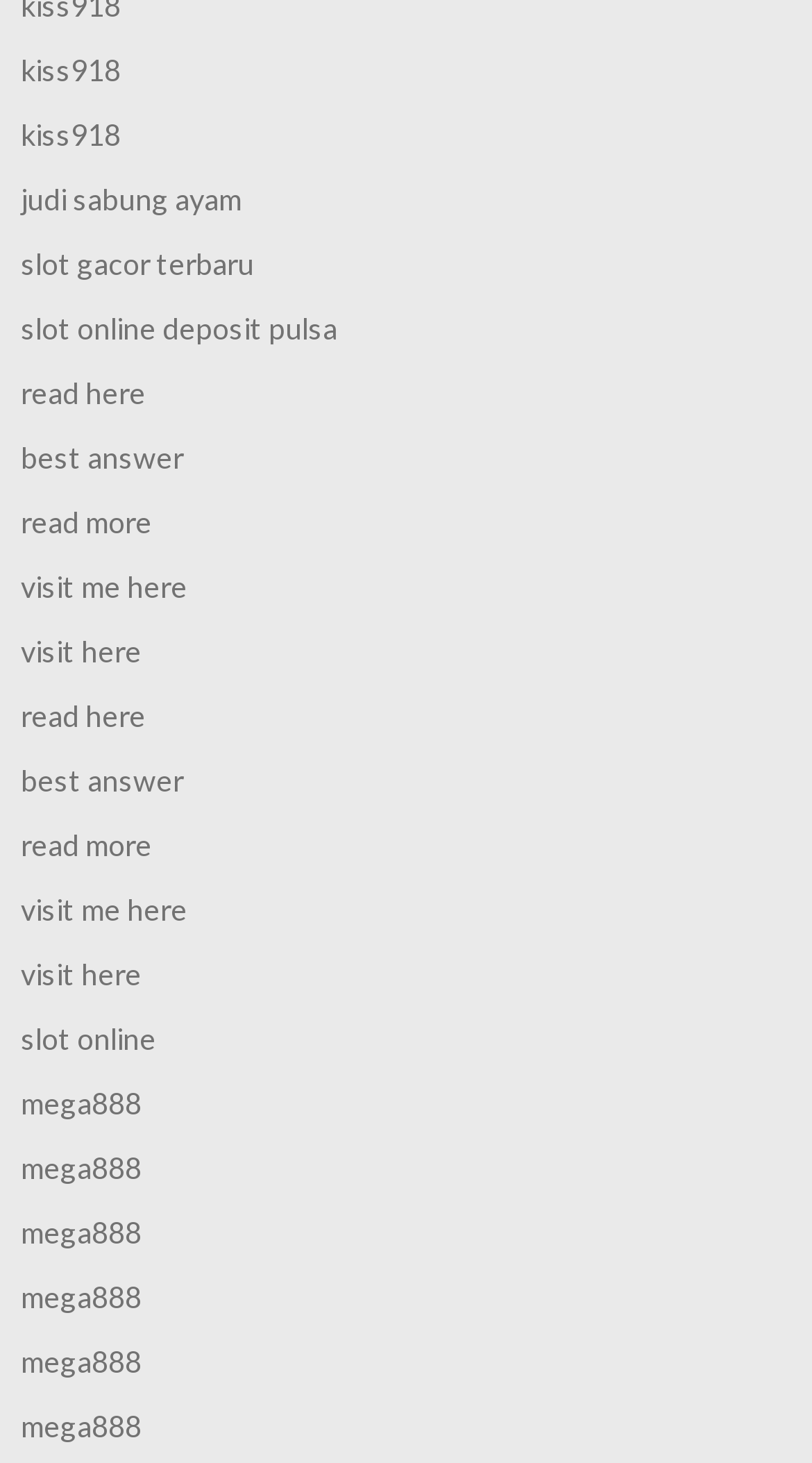Identify the bounding box coordinates of the clickable region to carry out the given instruction: "visit kiss918 website".

[0.026, 0.033, 0.974, 0.063]